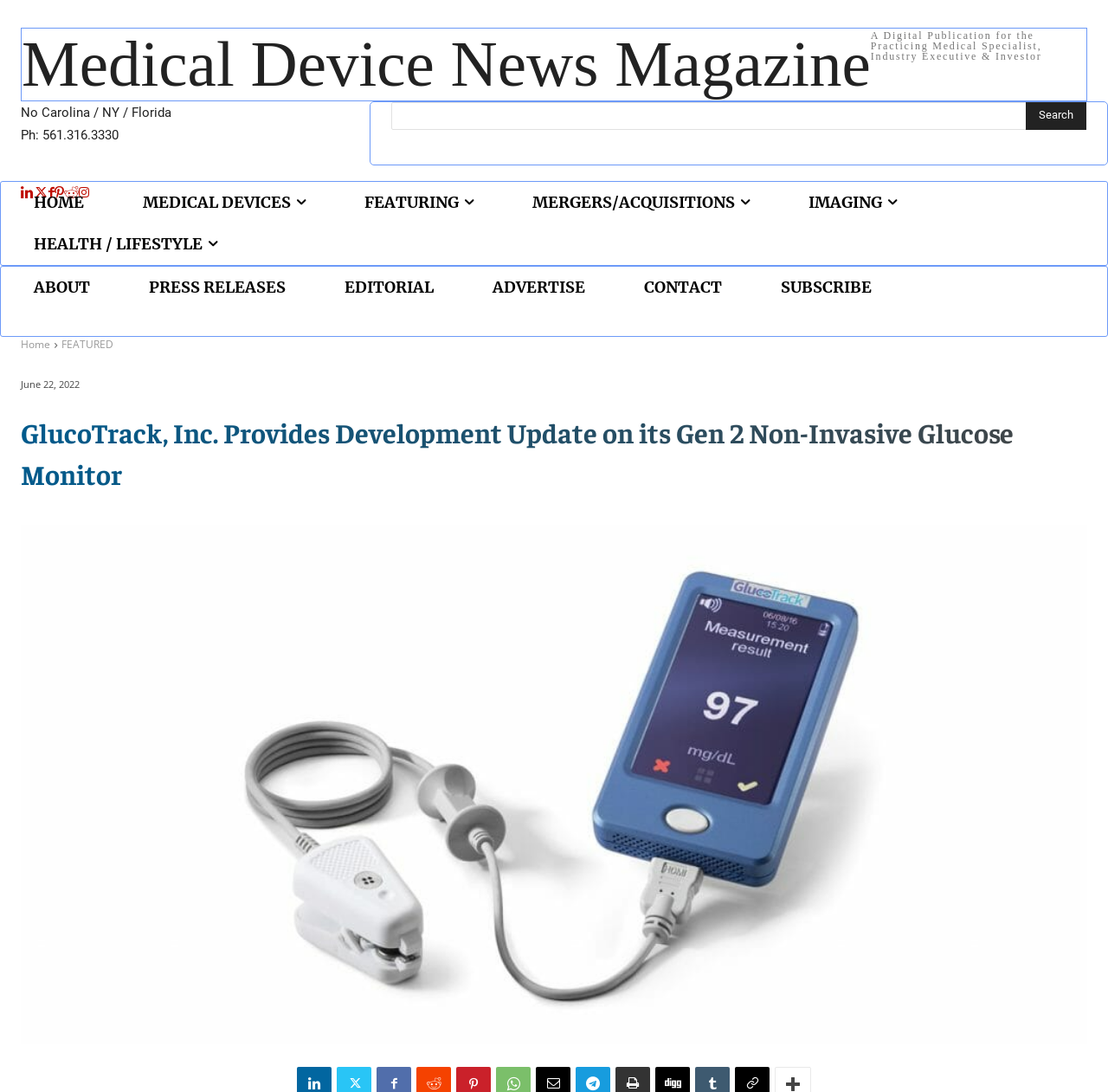Determine the bounding box for the UI element that matches this description: "PRESS RELEASES".

[0.123, 0.244, 0.269, 0.283]